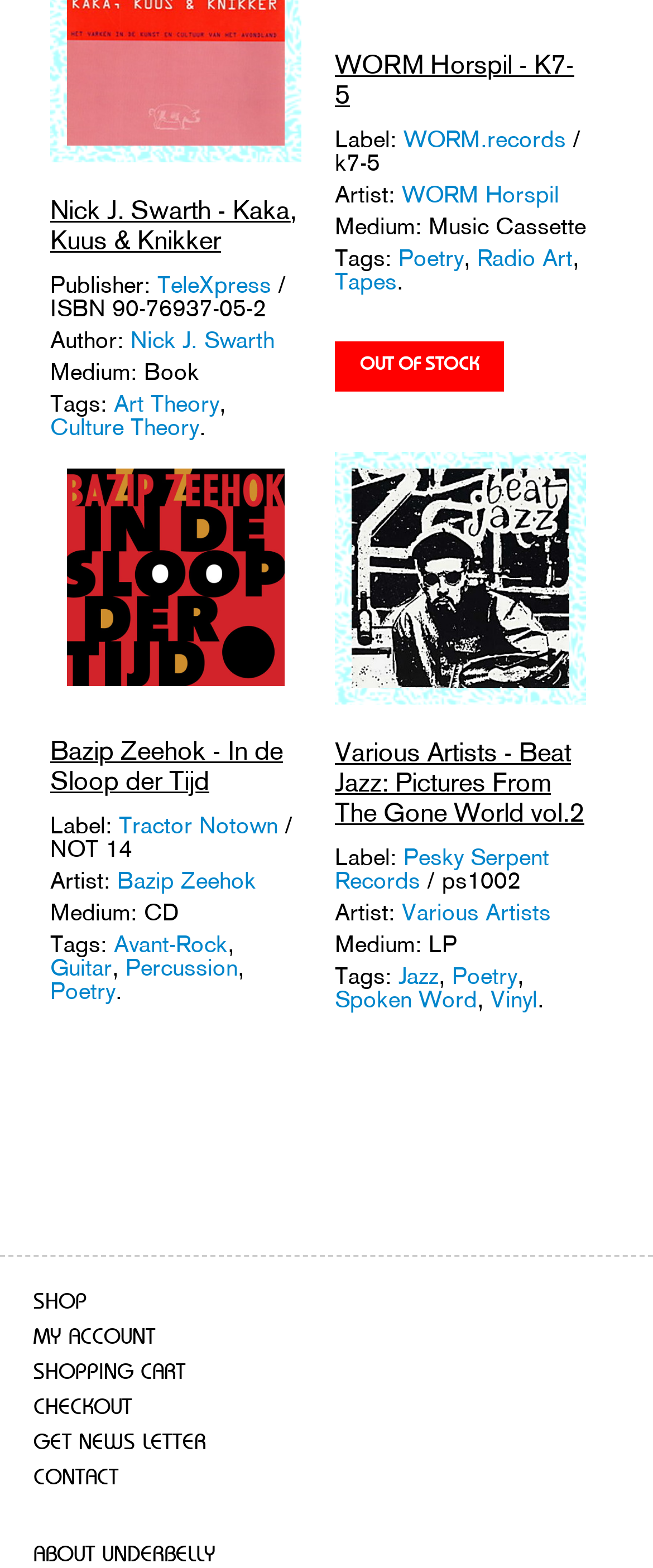Based on the image, please elaborate on the answer to the following question:
What is the medium of the product 'Nick J. Swarth - Kaka, Kuus & Knikker'?

I looked at the product information for 'Nick J. Swarth - Kaka, Kuus & Knikker' and found the heading 'Medium: Book'.